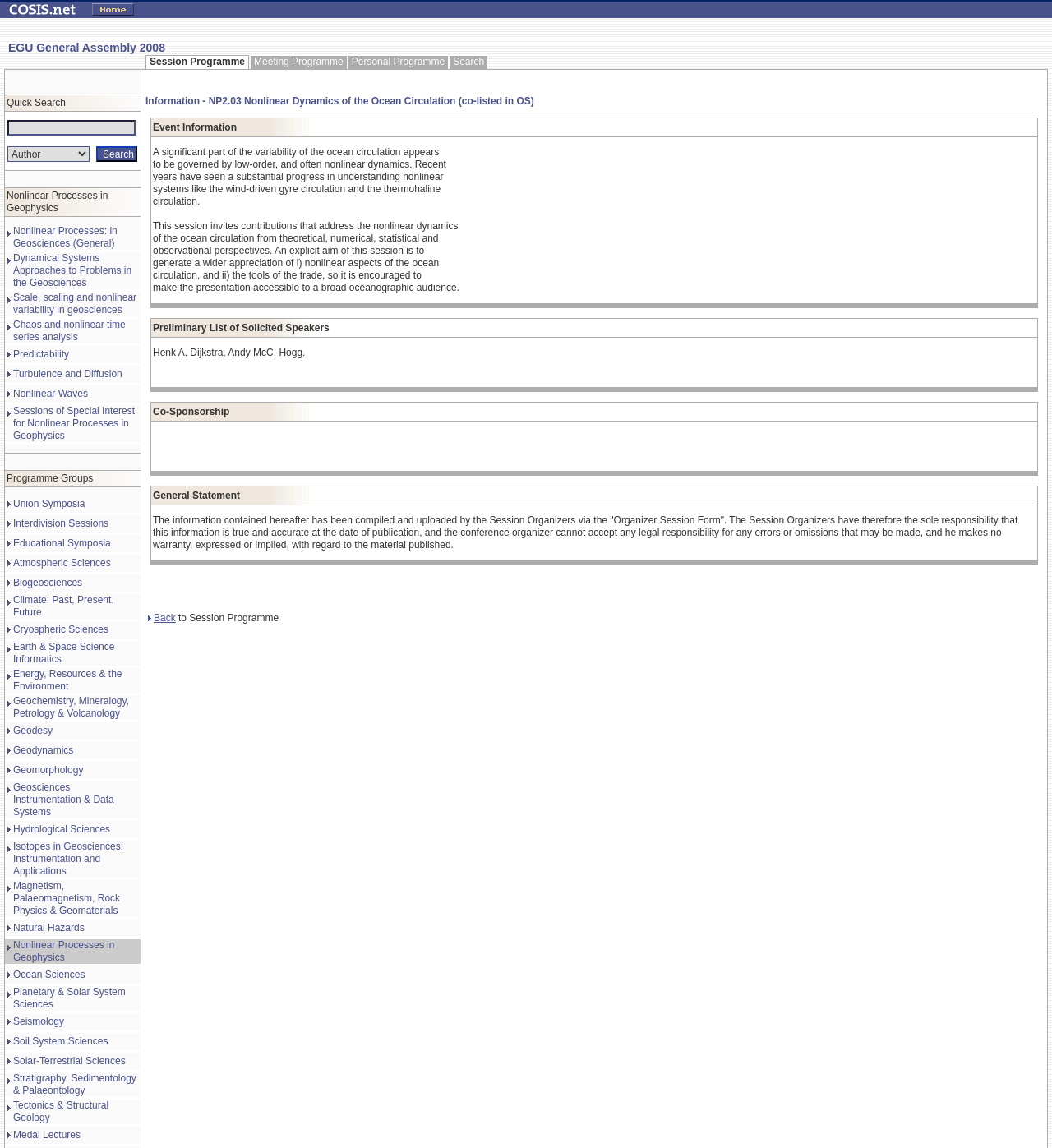Based on the provided description, "Tectonics & Structural Geology", find the bounding box of the corresponding UI element in the screenshot.

[0.012, 0.958, 0.103, 0.979]